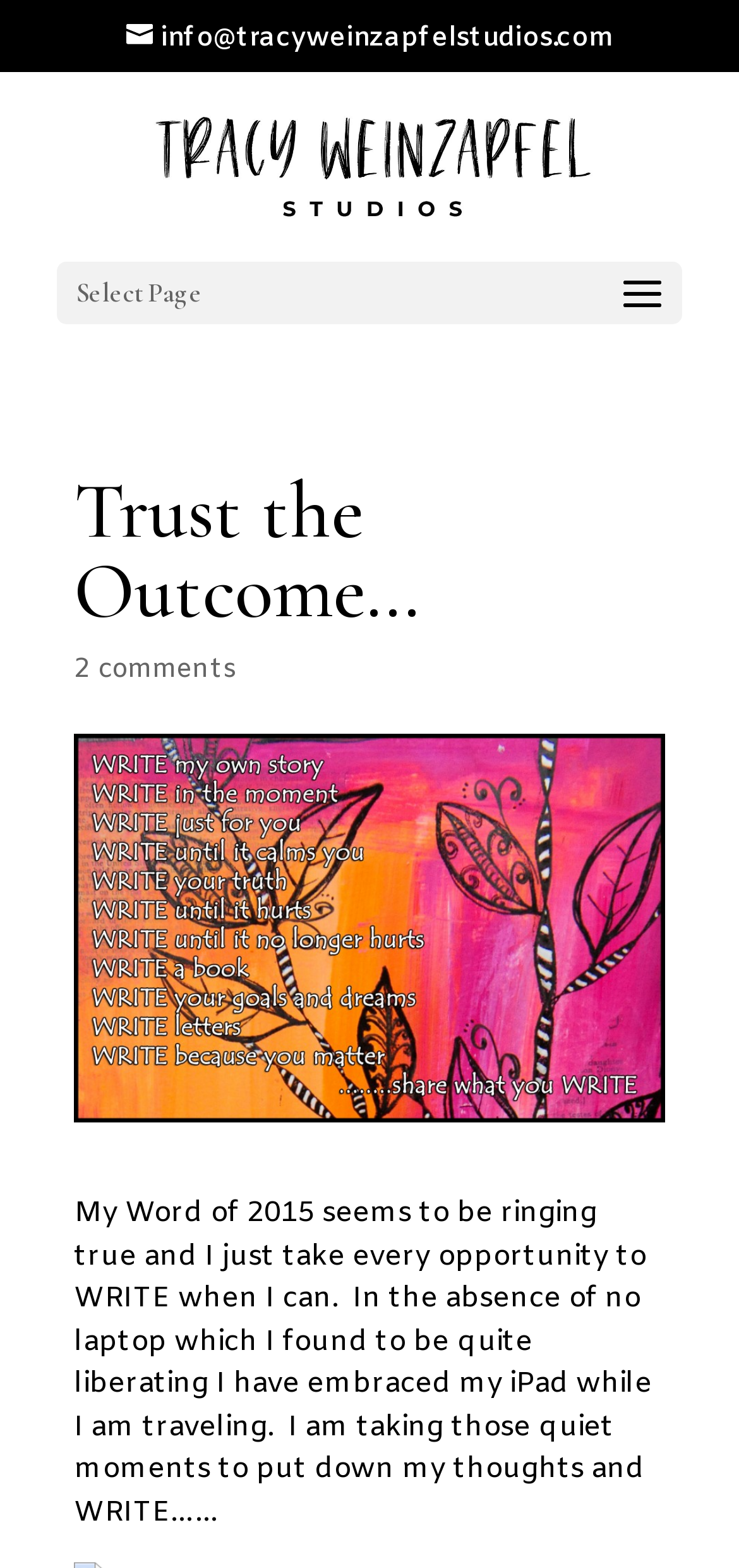Please find and give the text of the main heading on the webpage.

Trust the Outcome…